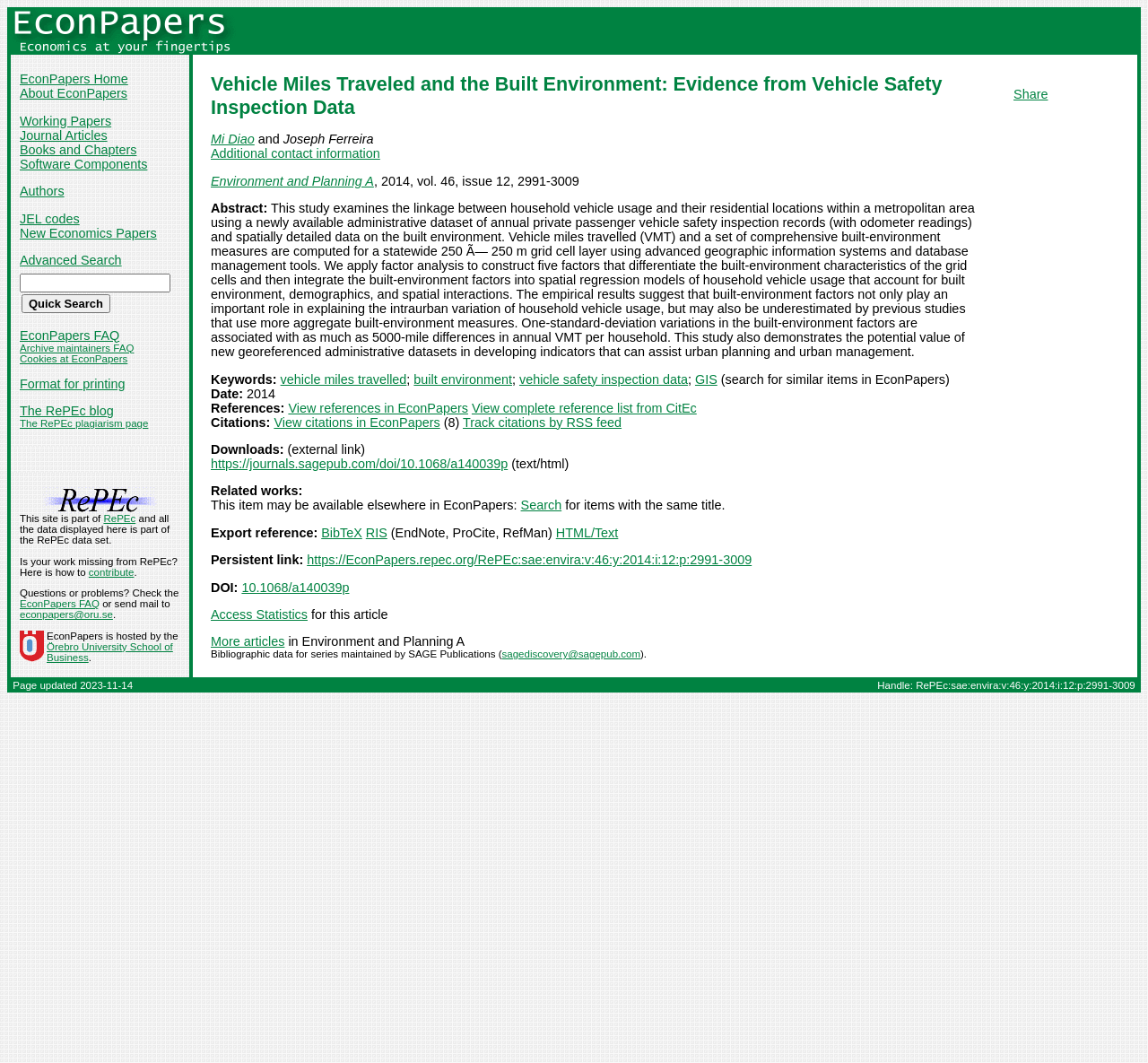Provide the bounding box coordinates for the UI element described in this sentence: "ABN 56 657 431 242". The coordinates should be four float values between 0 and 1, i.e., [left, top, right, bottom].

None